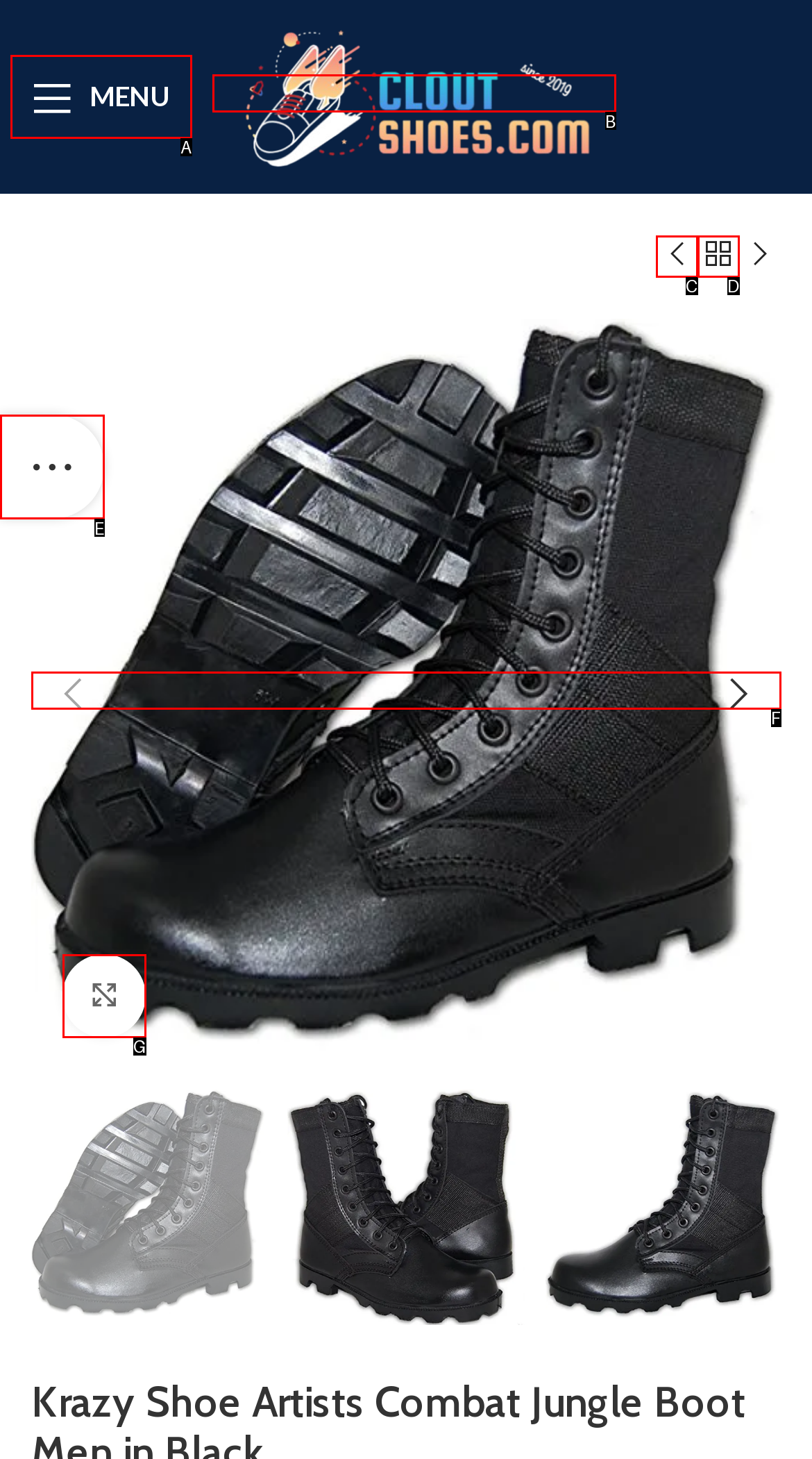Select the letter that corresponds to this element description: Click to enlarge
Answer with the letter of the correct option directly.

G